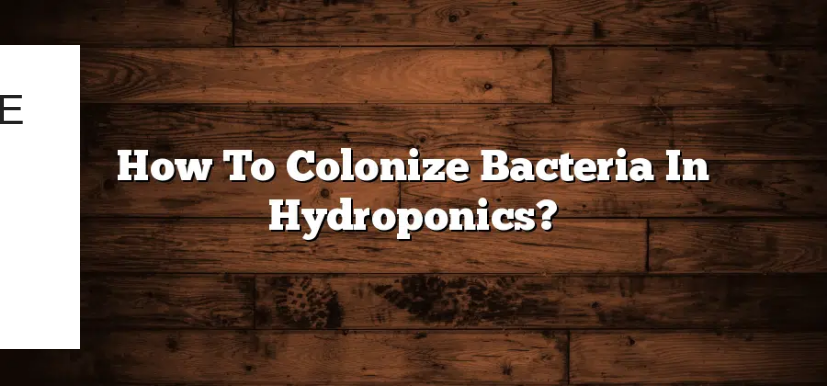Describe all the important aspects and features visible in the image.

The image features the title "How To Colonize Bacteria In Hydroponics?" prominently displayed against a textured wooden background. This visually striking title is designed to draw attention to the importance of incorporating bacterial processes into hydroponic systems, which are essential for plant growth without soil. The rustic, warm tones of the wood contrast with the bold, white font of the text, enhancing readability and creating an inviting atmosphere for readers interested in hydroponics and sustainable farming techniques. This illustration sets the stage for a detailed exploration of the role of bacteria in enhancing nutrient availability and plant health within hydroponic setups.